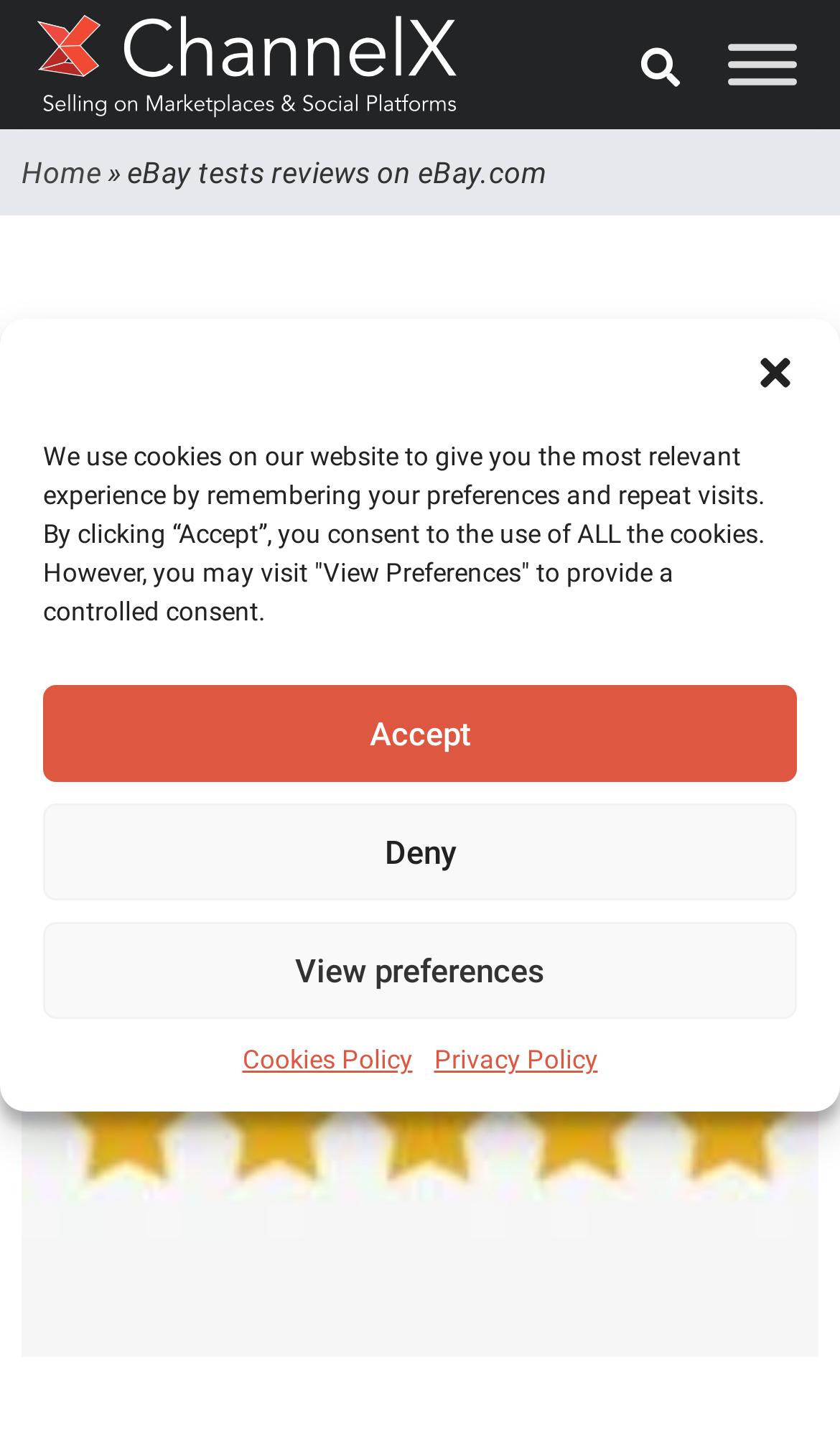Use a single word or phrase to answer this question: 
What is the logo of the website?

ChannelX Logo